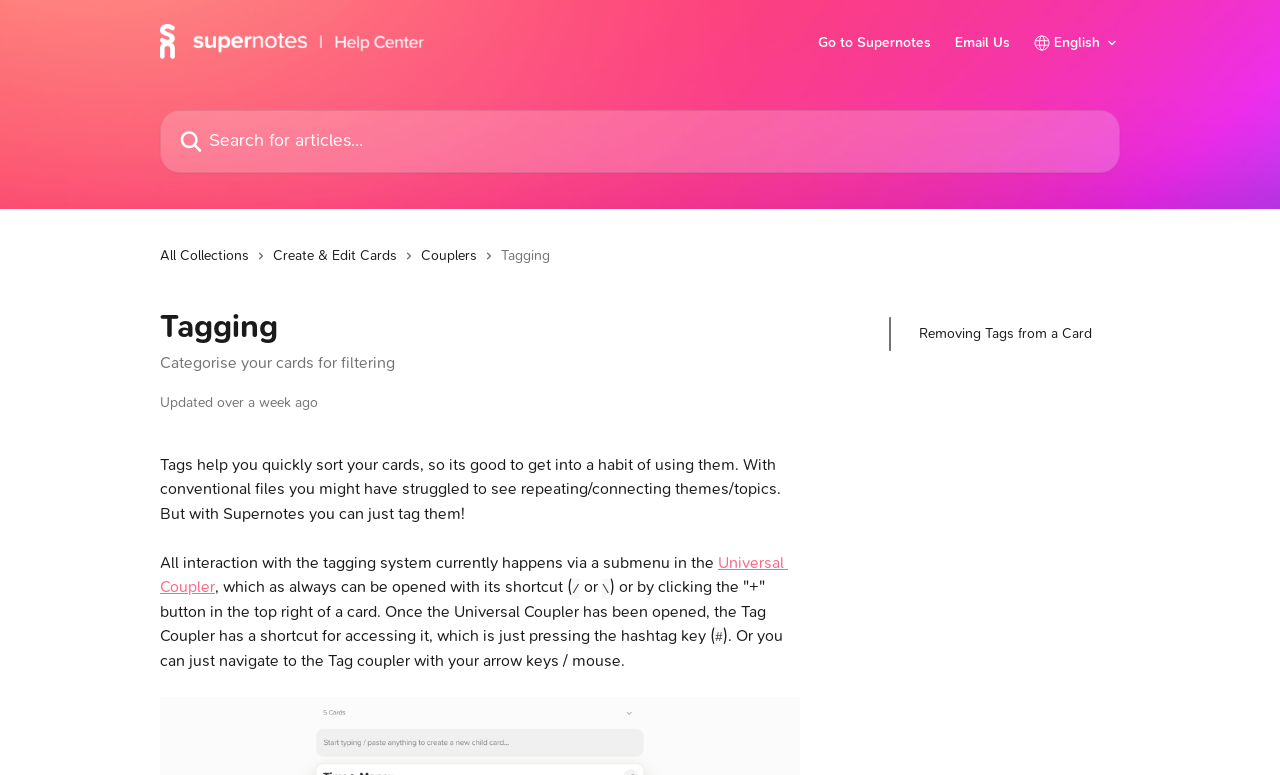Specify the bounding box coordinates of the region I need to click to perform the following instruction: "Go to Supernotes". The coordinates must be four float numbers in the range of 0 to 1, i.e., [left, top, right, bottom].

[0.639, 0.046, 0.727, 0.065]